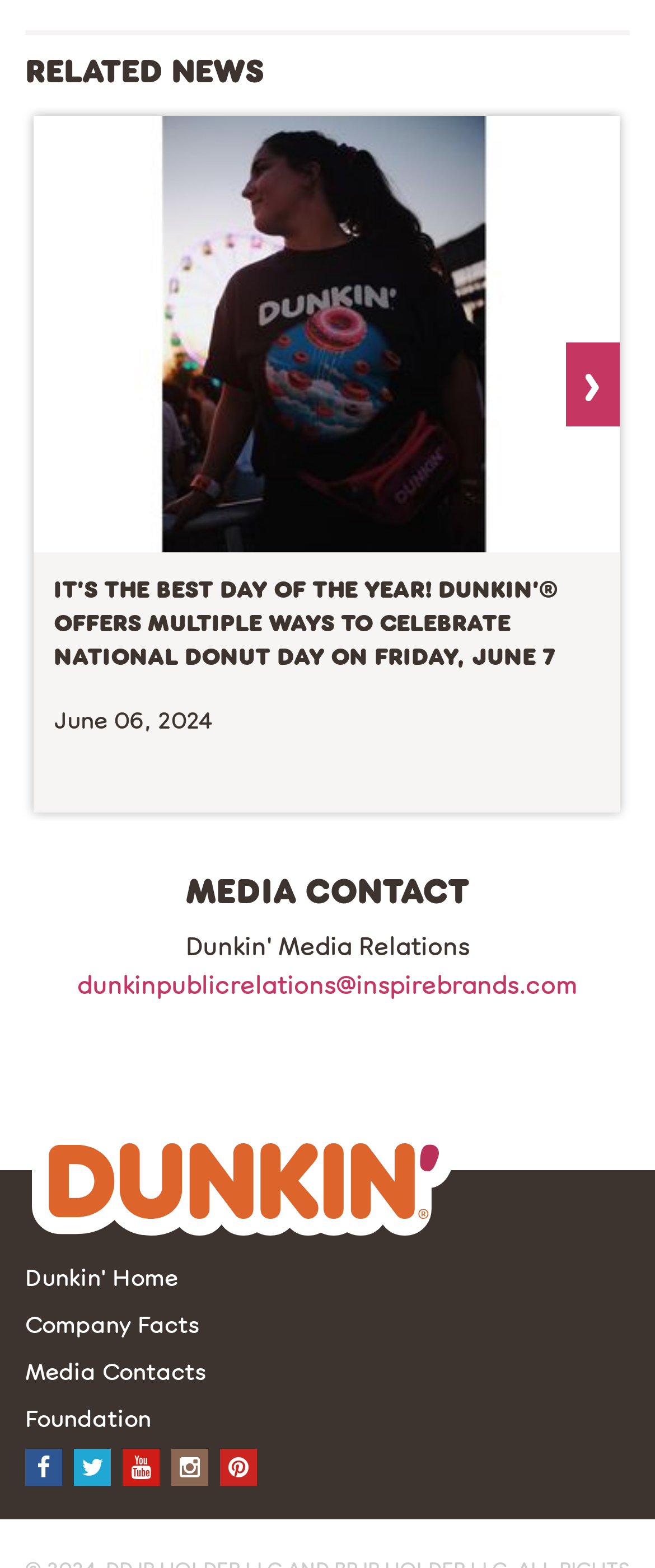What is the main topic of the article?
Based on the image, give a one-word or short phrase answer.

National Donut Day